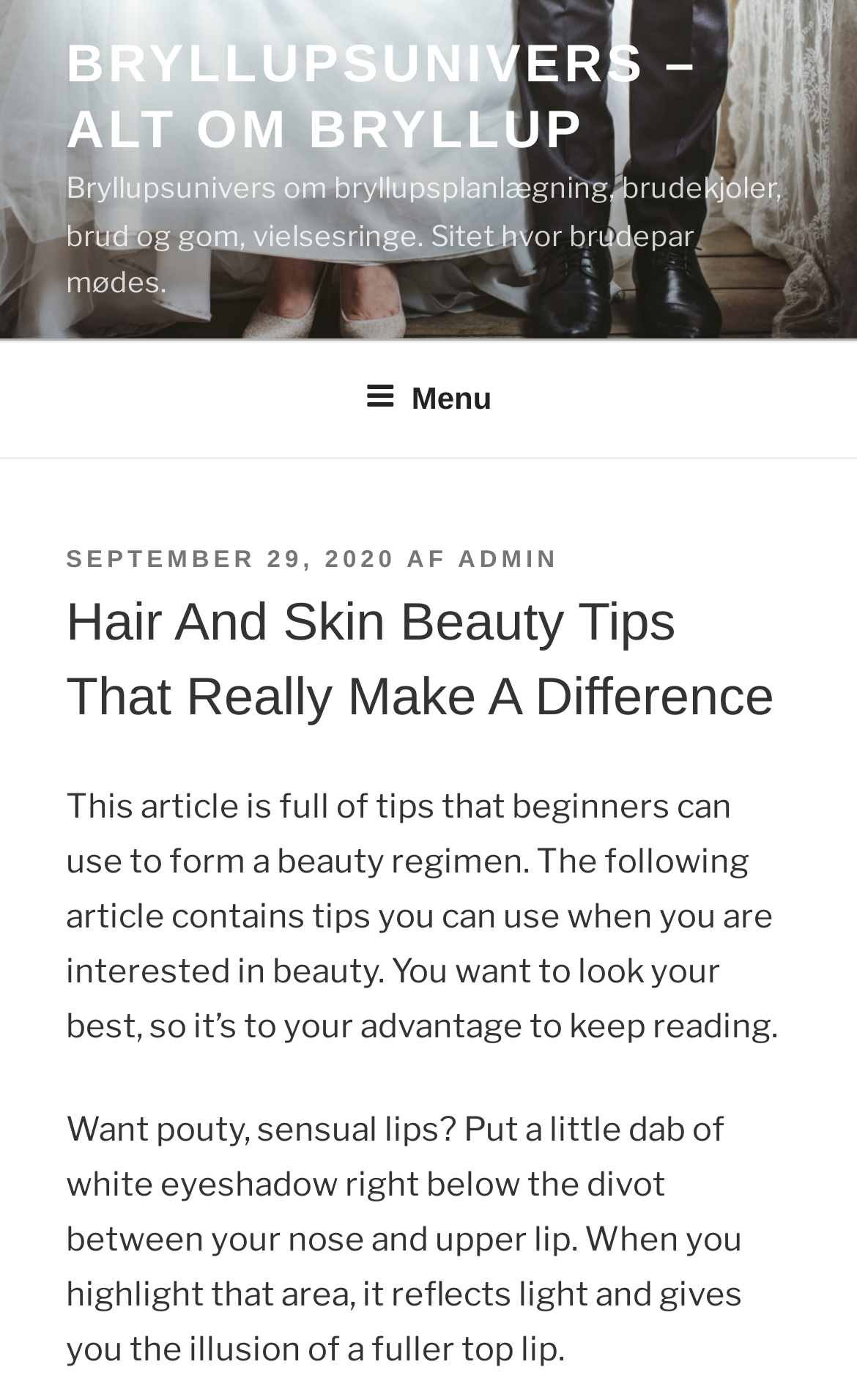Extract the primary heading text from the webpage.

Hair And Skin Beauty Tips That Really Make A Difference